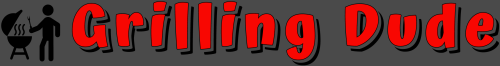Convey a detailed narrative of what is depicted in the image.

The image features the vibrant logo of "Grilling Dude," prominently displayed with bold red lettering. It includes a stylized icon of a person grilling next to a barbecue, emphasizing the theme of outdoor cooking and grilling expertise. The background is a subtle shade, allowing the logo to stand out, effectively capturing the essence of the grilling community and its enthusiasm for barbecuing. This logo serves as a visual identity for a website dedicated to providing insights, tips, and updates about grilling, particularly focusing on pellet grills and their insulation features.